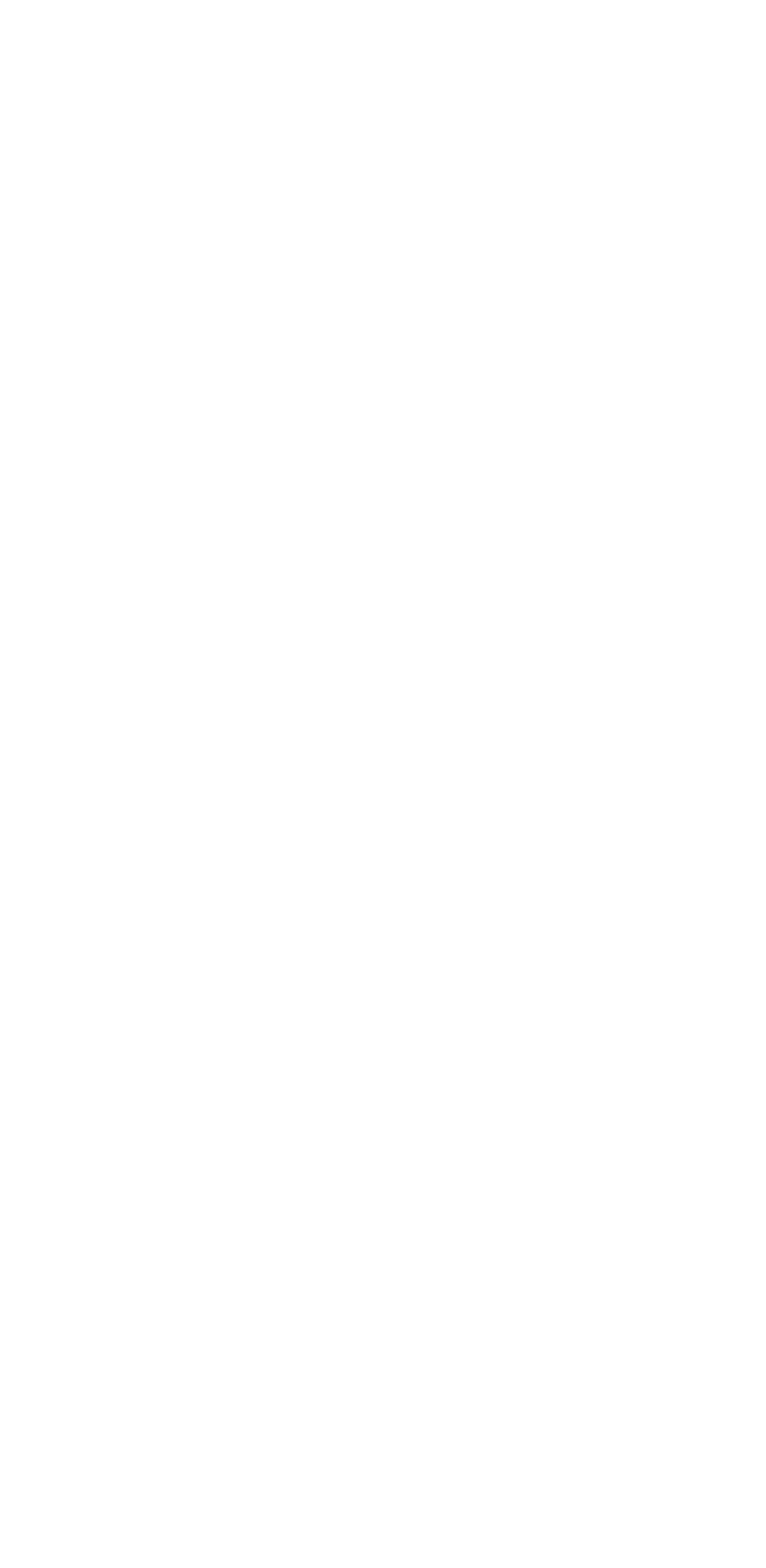How many links are under the 'Policies' heading?
Based on the image, answer the question with a single word or brief phrase.

3